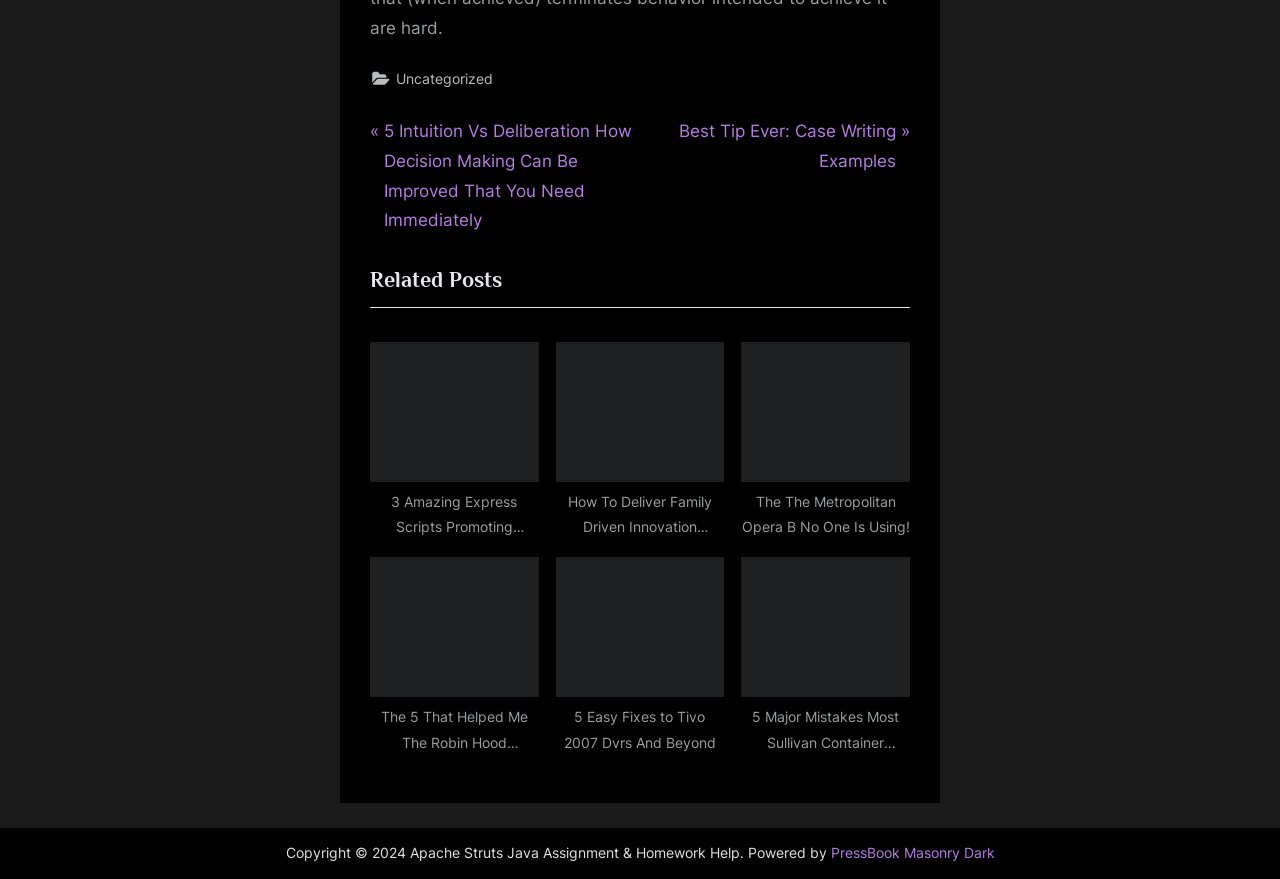Observe the image and answer the following question in detail: What is the navigation section?

The navigation section can be determined by looking at the heading 'Post navigation' which contains links to previous and next posts.